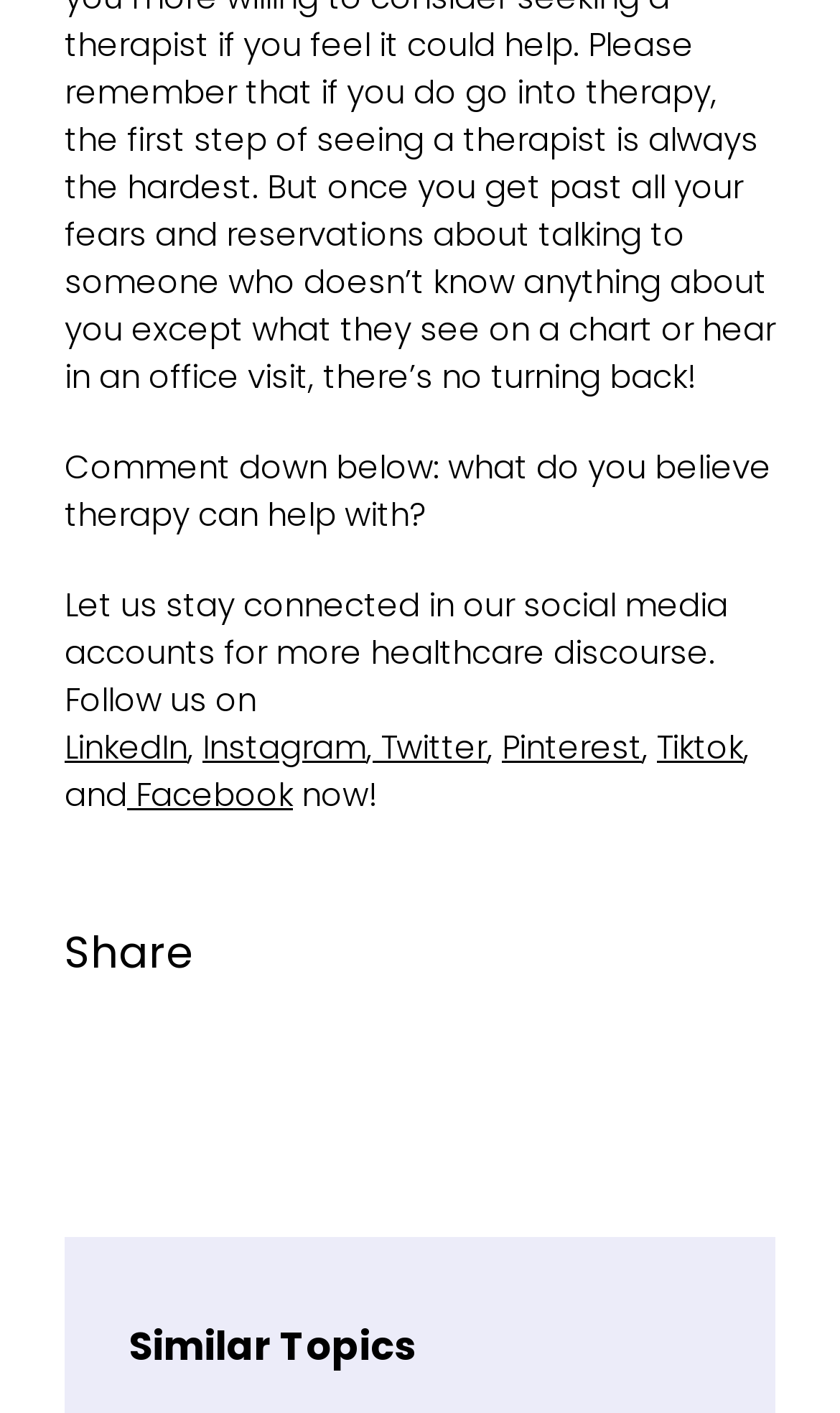Determine the bounding box for the UI element as described: "Tiktok". The coordinates should be represented as four float numbers between 0 and 1, formatted as [left, top, right, bottom].

[0.782, 0.512, 0.885, 0.544]